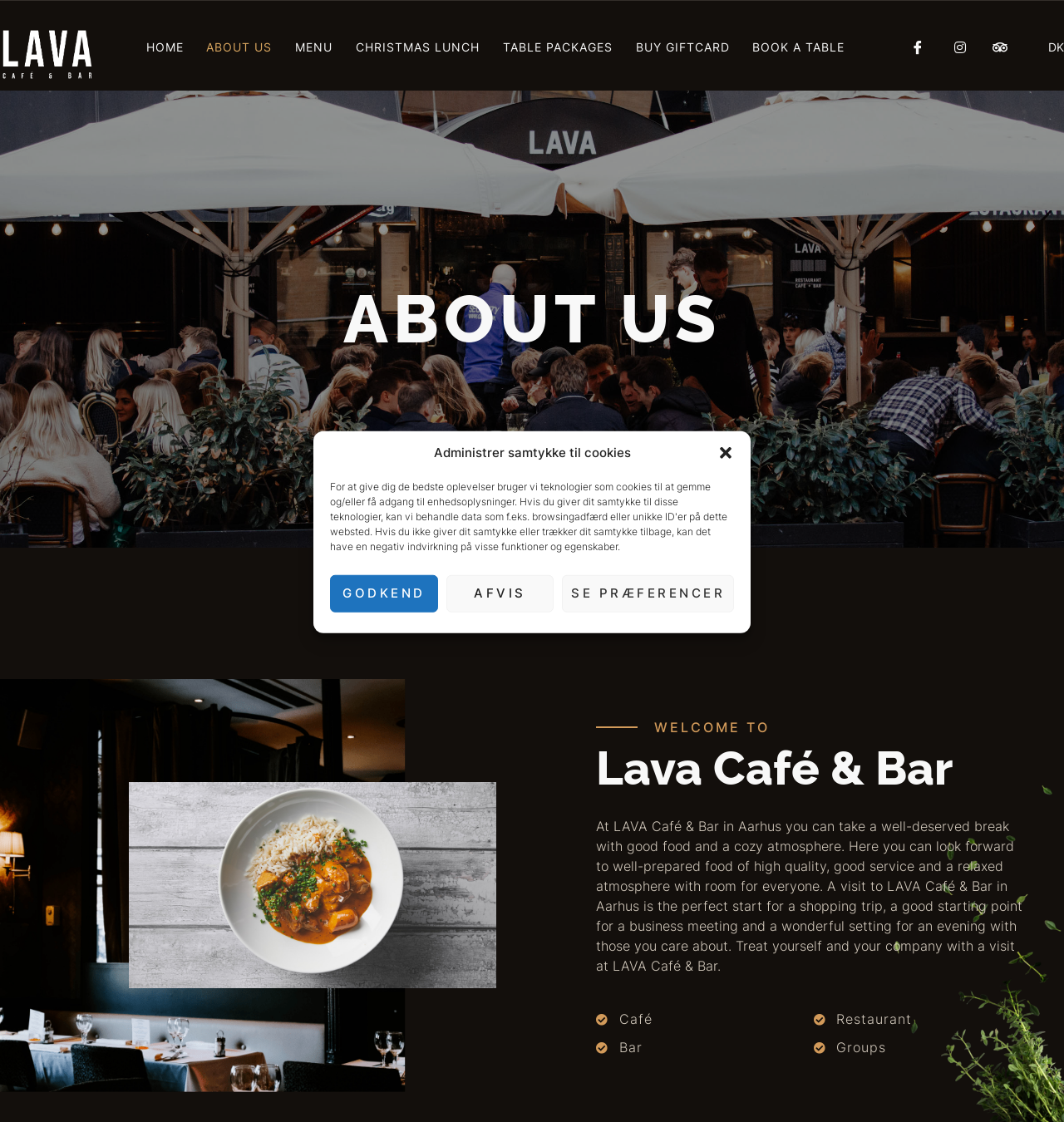Can you find the bounding box coordinates of the area I should click to execute the following instruction: "Click the close-dialog button"?

[0.674, 0.396, 0.69, 0.411]